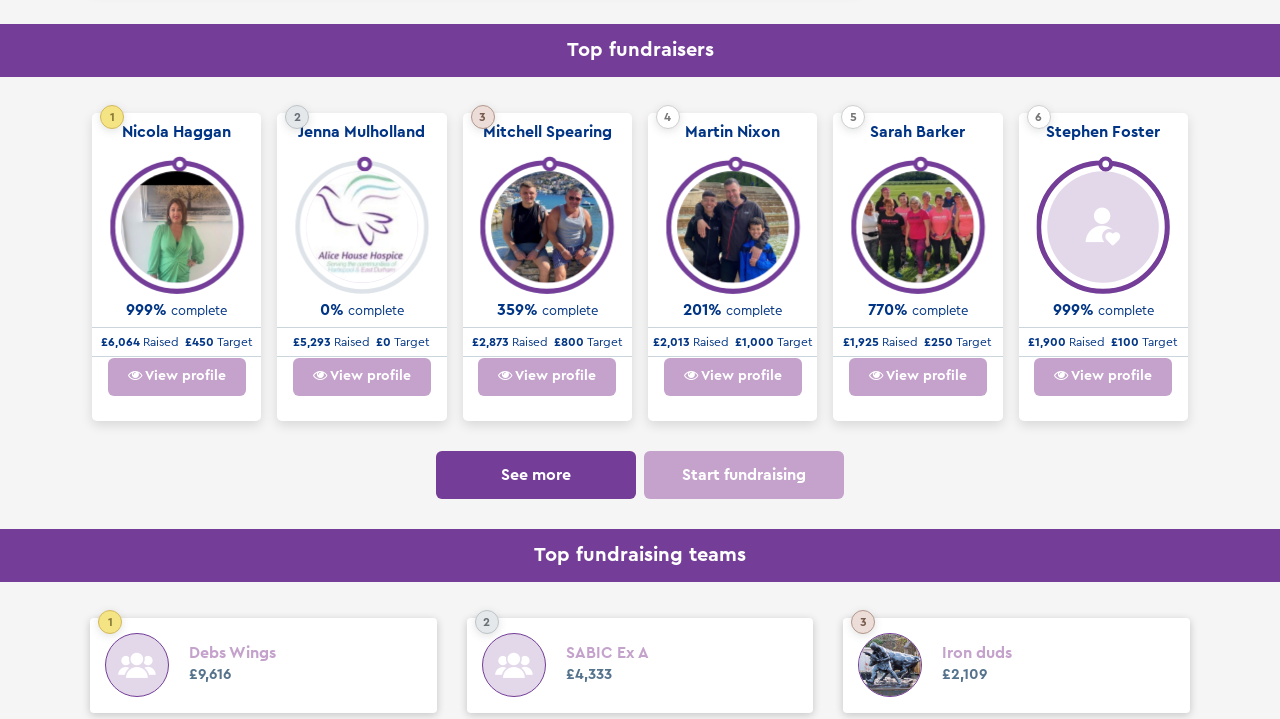Identify the bounding box coordinates of the clickable section necessary to follow the following instruction: "View Martin Nixon's profile". The coordinates should be presented as four float numbers from 0 to 1, i.e., [left, top, right, bottom].

[0.52, 0.223, 0.624, 0.409]